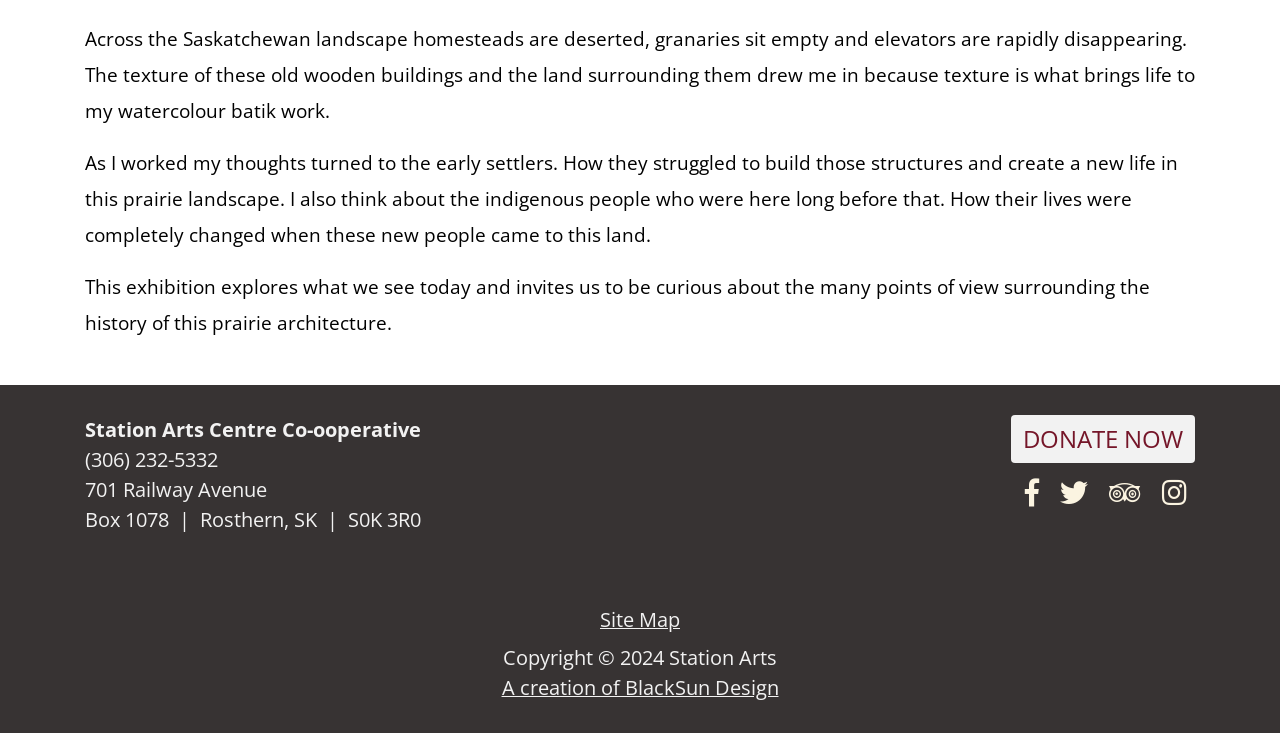Answer the following query with a single word or phrase:
How can one contact the arts centre?

By phone or mail